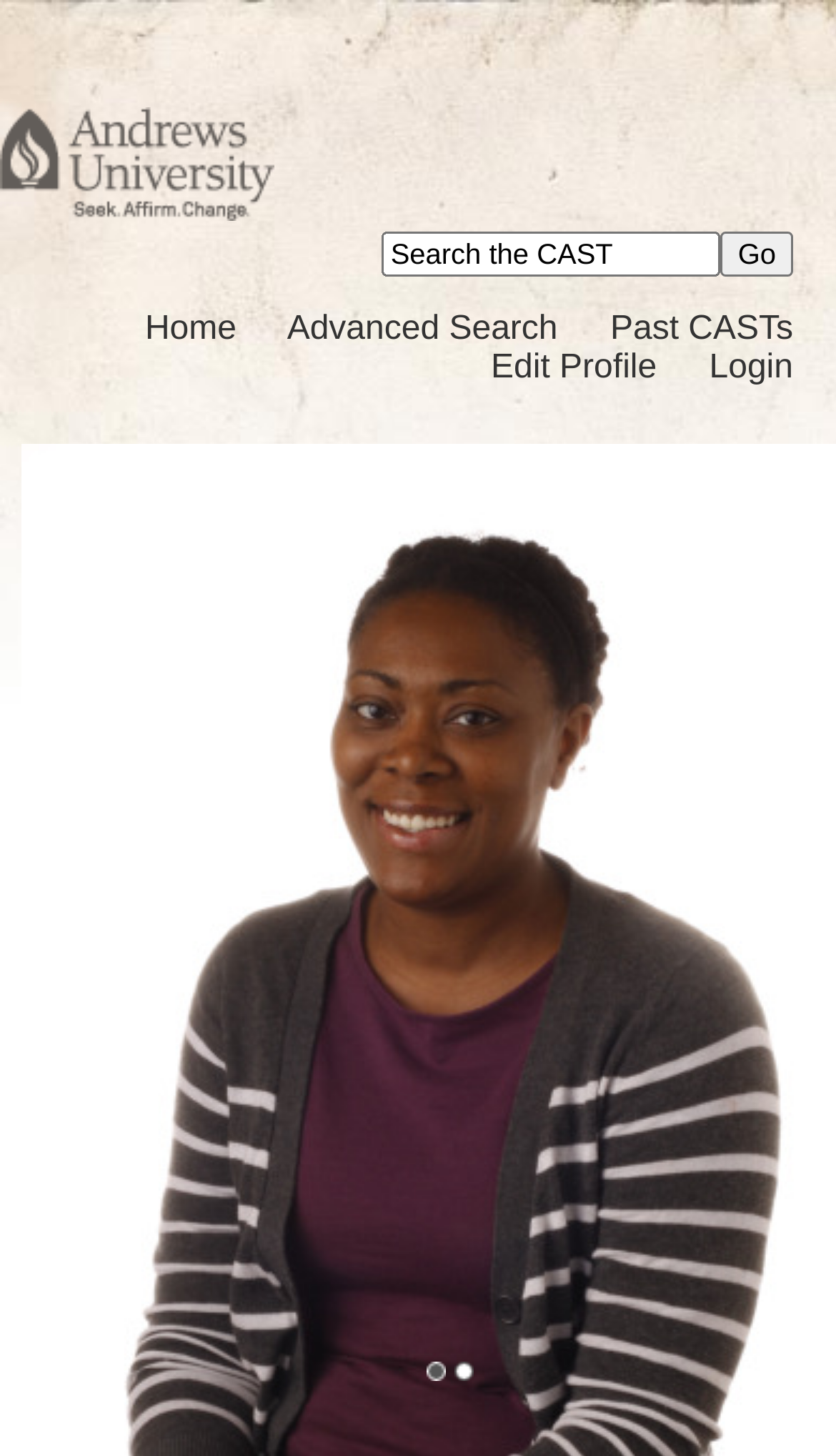How many navigation links are there?
Using the image as a reference, deliver a detailed and thorough answer to the question.

I counted the number of links that are not related to searching or thumbnails and found five links: 'Home', 'Advanced Search', 'Past CASTs', 'Edit Profile', and 'Login'.